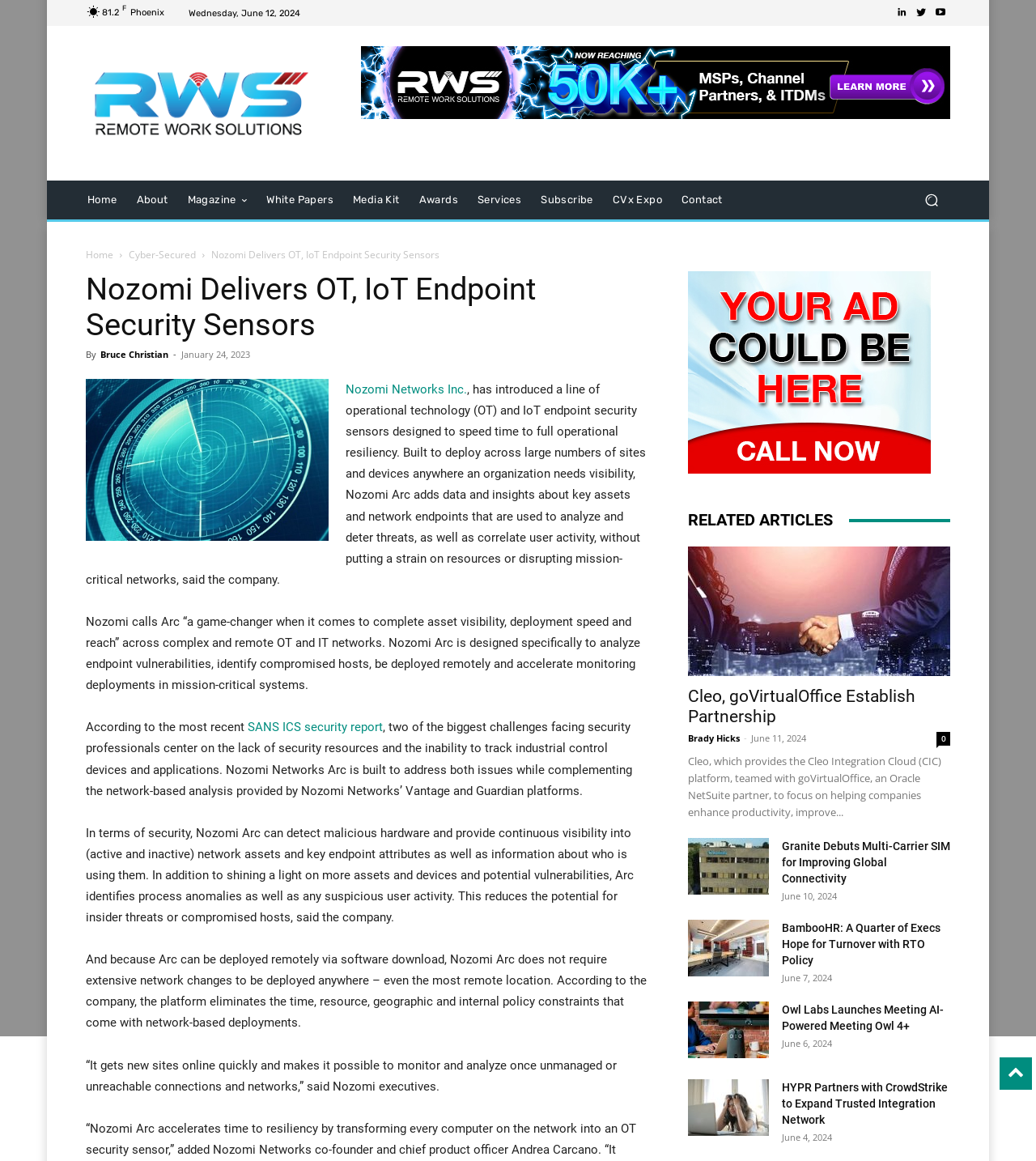Determine the bounding box coordinates for the area you should click to complete the following instruction: "View the 'Cleo, goVirtualOffice Establish Partnership' article".

[0.664, 0.471, 0.917, 0.582]